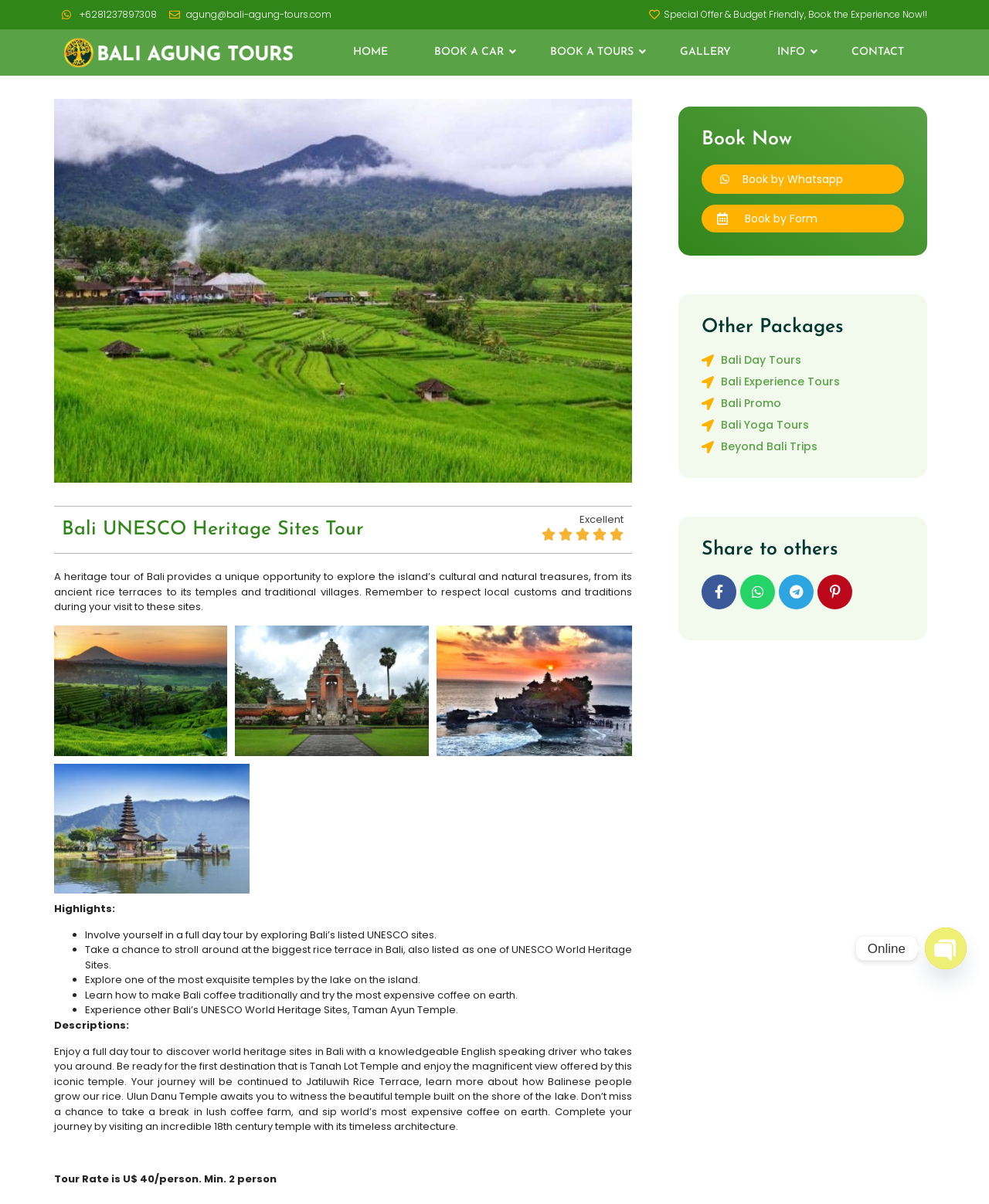What is the minimum number of people required for the tour?
Using the visual information, answer the question in a single word or phrase.

2